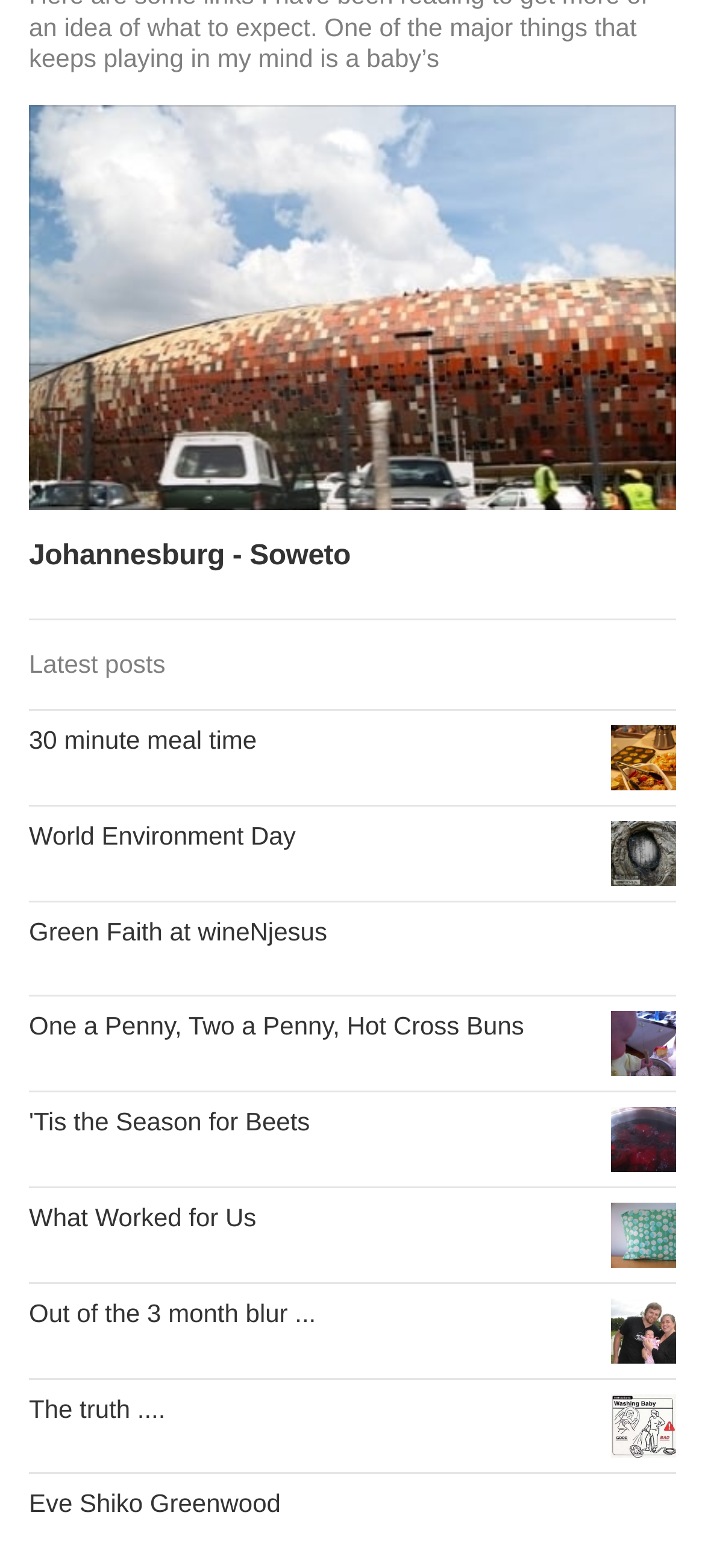What is the text above the links?
Based on the screenshot, provide a one-word or short-phrase response.

Latest posts